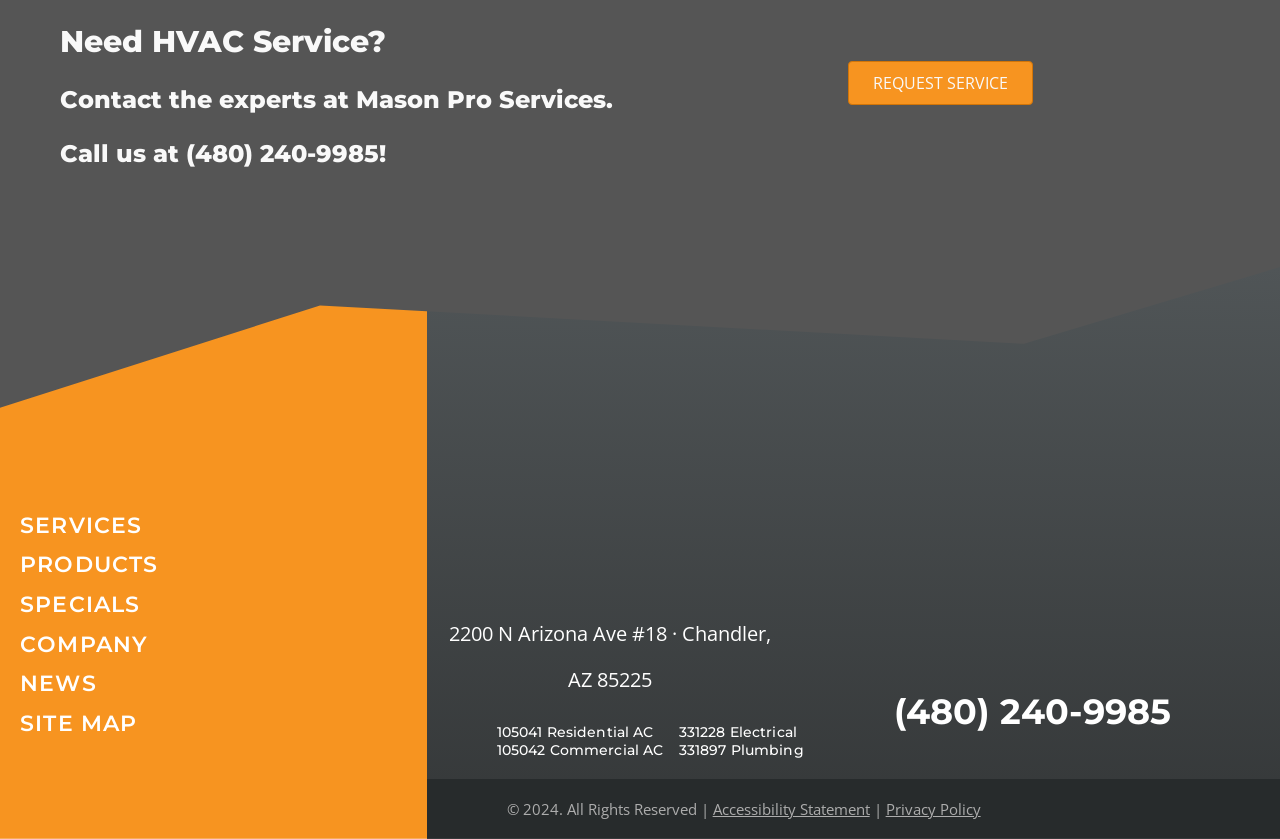Please determine the bounding box coordinates for the element that should be clicked to follow these instructions: "Request service".

[0.662, 0.073, 0.807, 0.126]